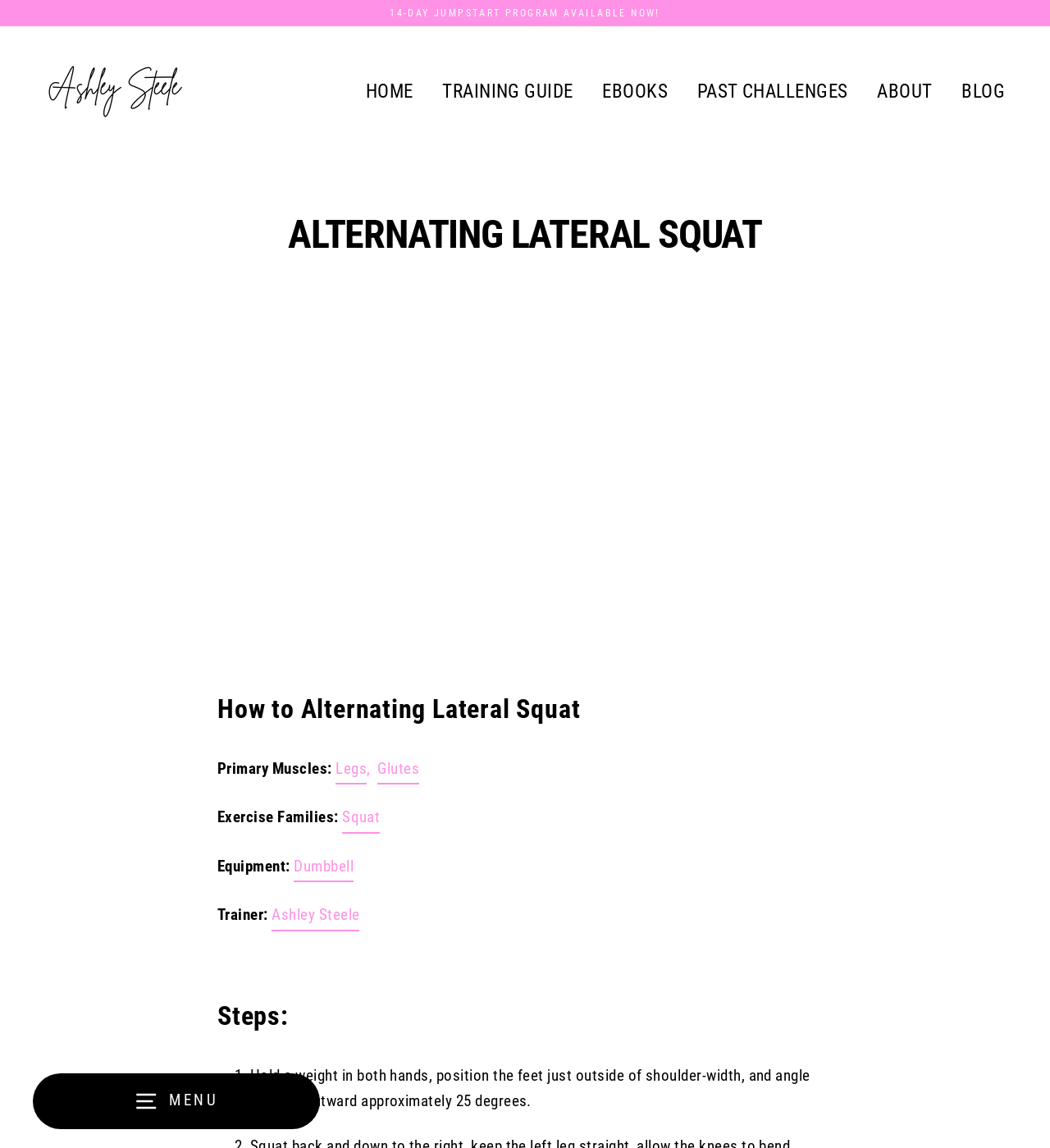Specify the bounding box coordinates of the element's region that should be clicked to achieve the following instruction: "Click the 'MENU' button". The bounding box coordinates consist of four float numbers between 0 and 1, in the format [left, top, right, bottom].

[0.031, 0.935, 0.305, 0.984]